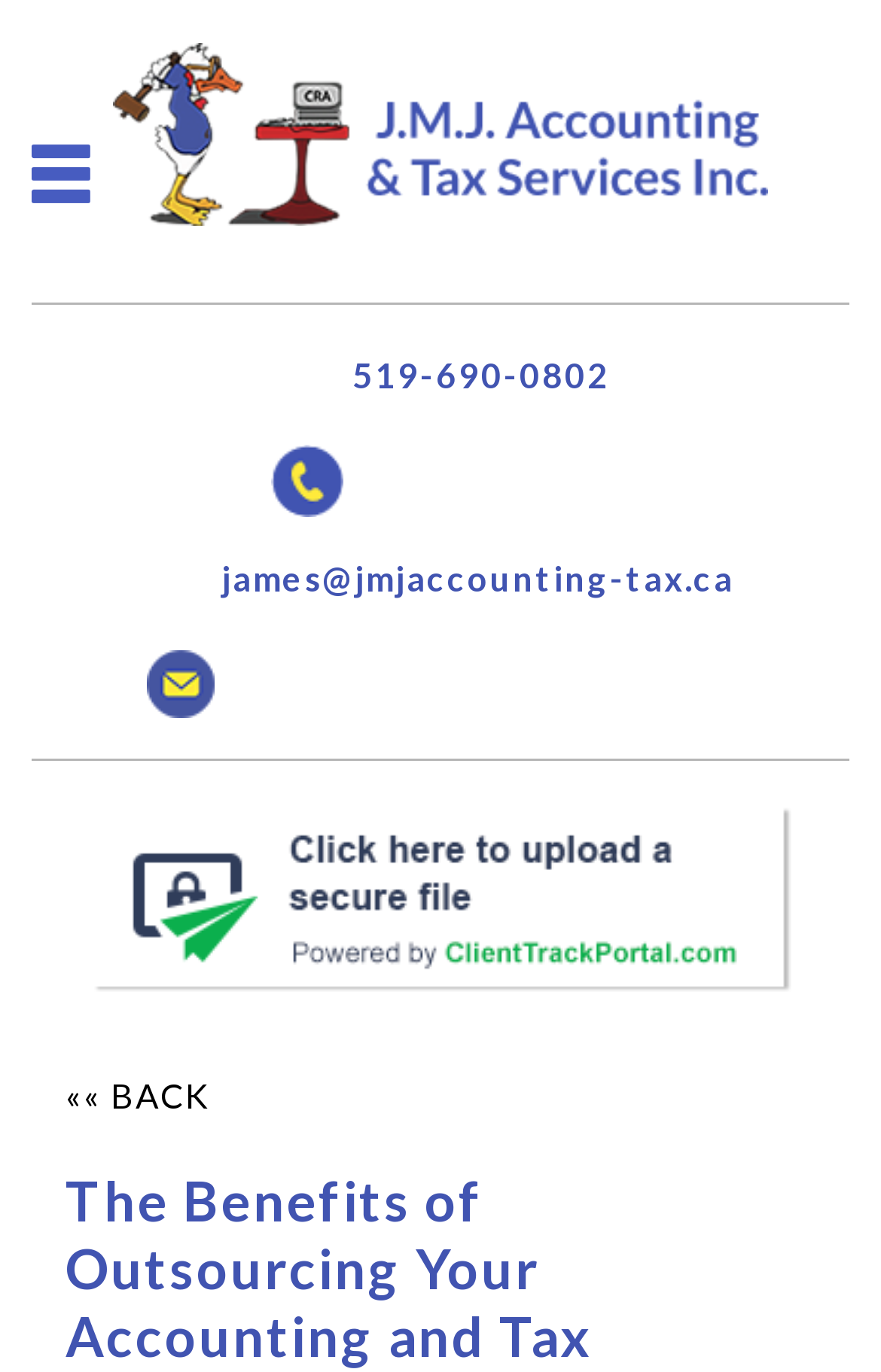What is the phone number?
Provide a well-explained and detailed answer to the question.

I found the phone number by looking at the link text, which says '519-690-0802'. This is likely the phone number of the company.